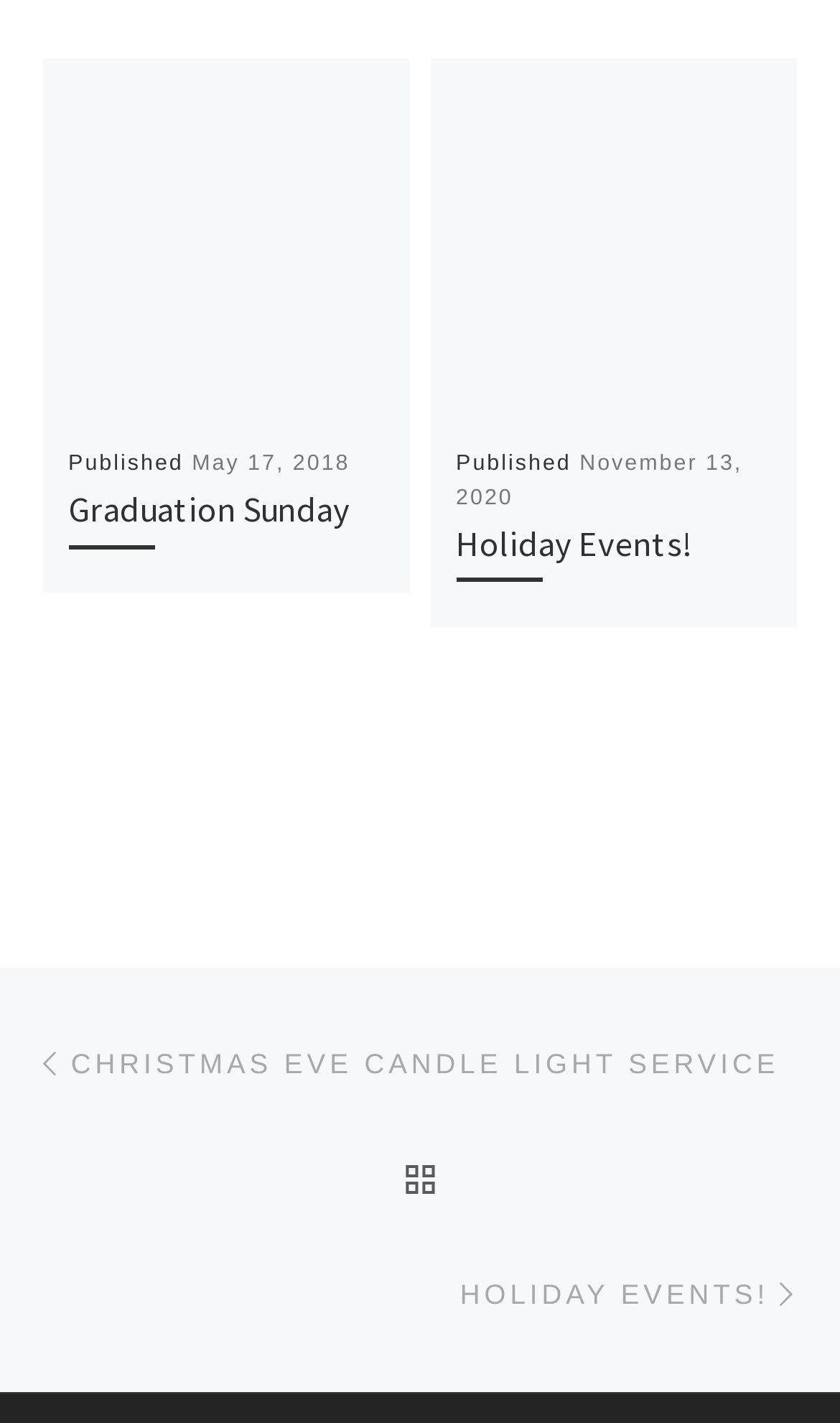Please answer the following question using a single word or phrase: What is the title of the first article?

Graduation Sunday